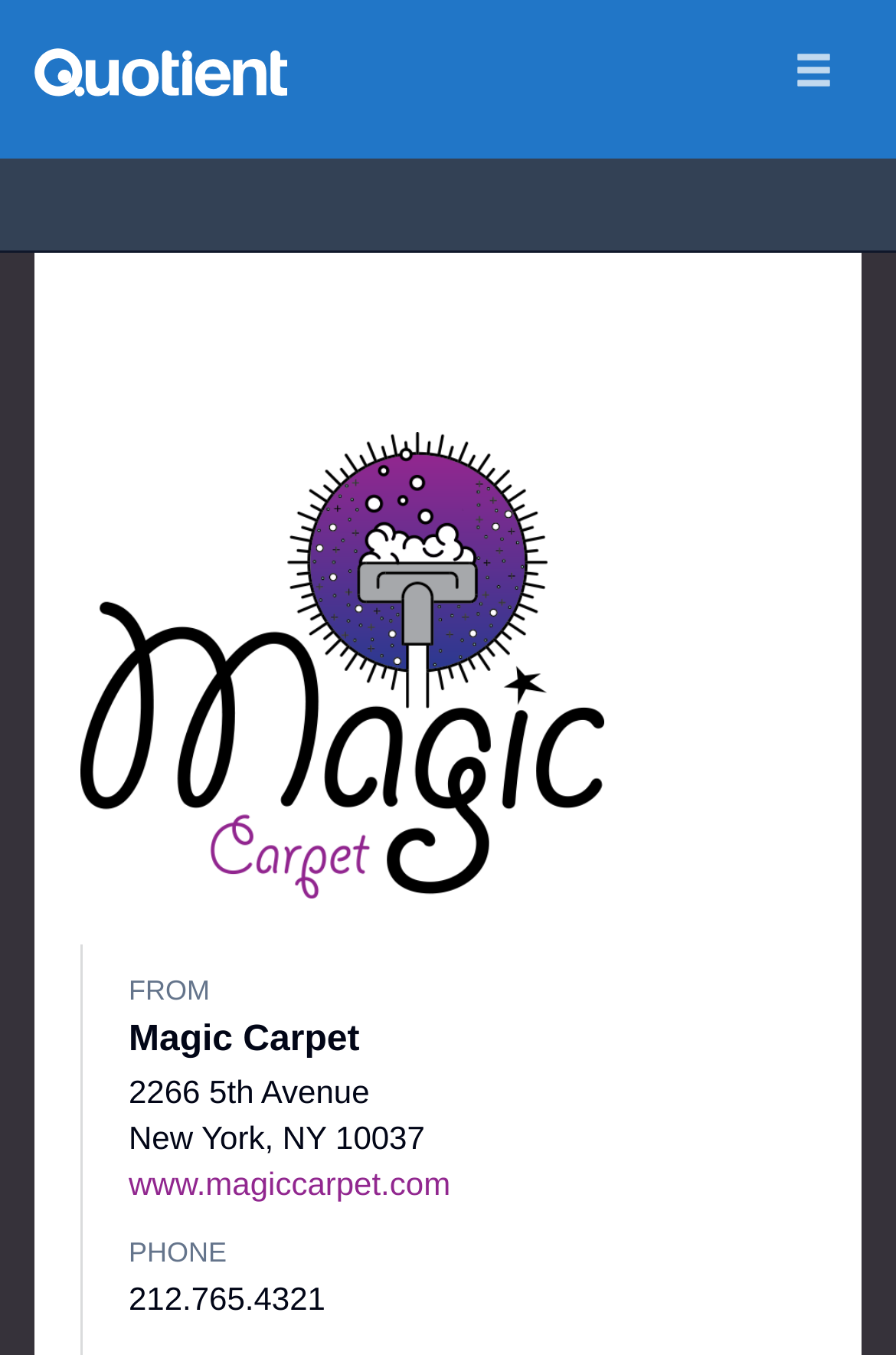Please find and report the primary heading text from the webpage.

Carpet Cleaning at Ever & More Accounting Offices